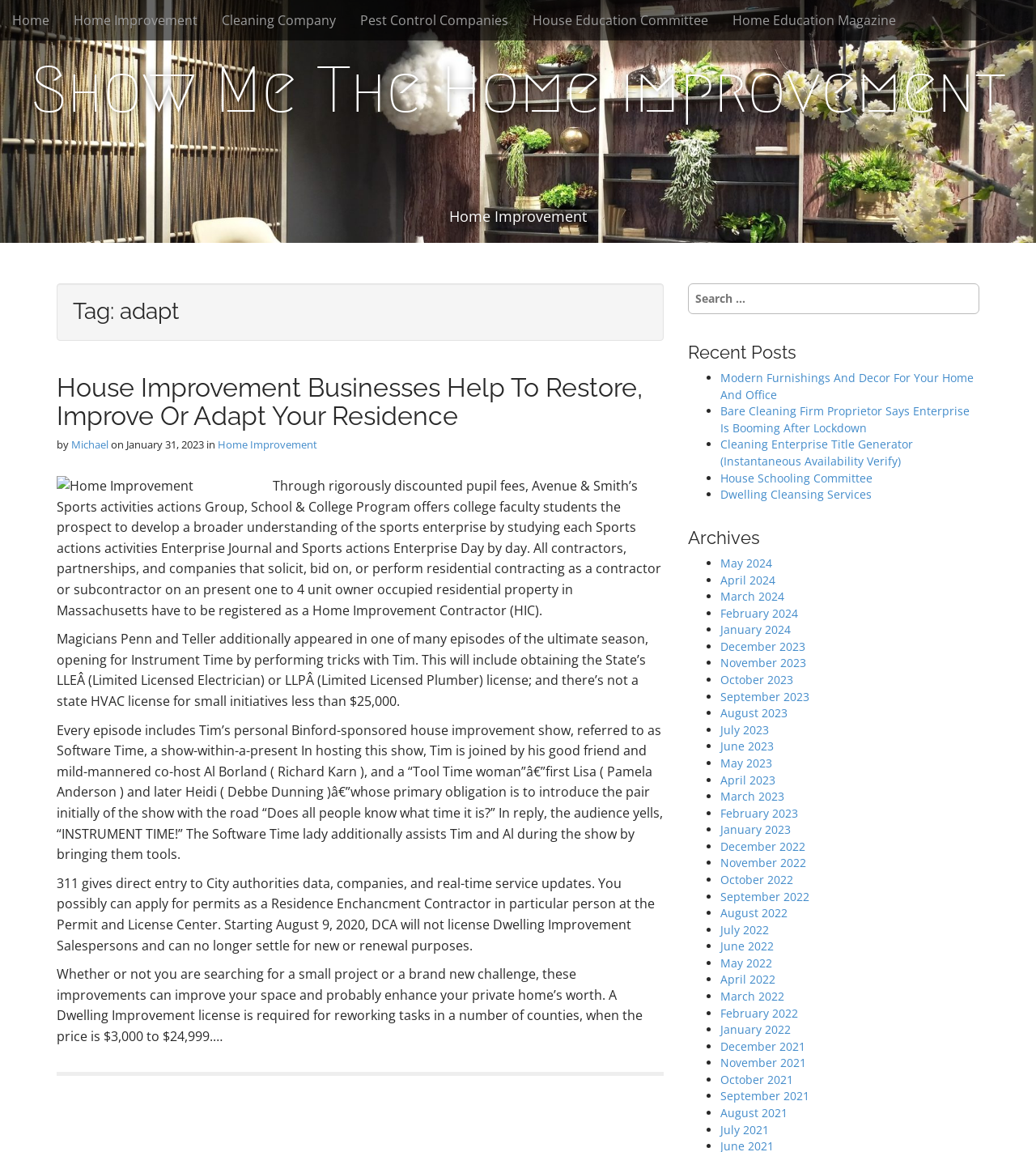What is the title of the show-within-a-show in the article?
Answer the question with detailed information derived from the image.

The title of the show-within-a-show in the article is 'Tool Time', which is a show hosted by Tim and his friend Al Borland.